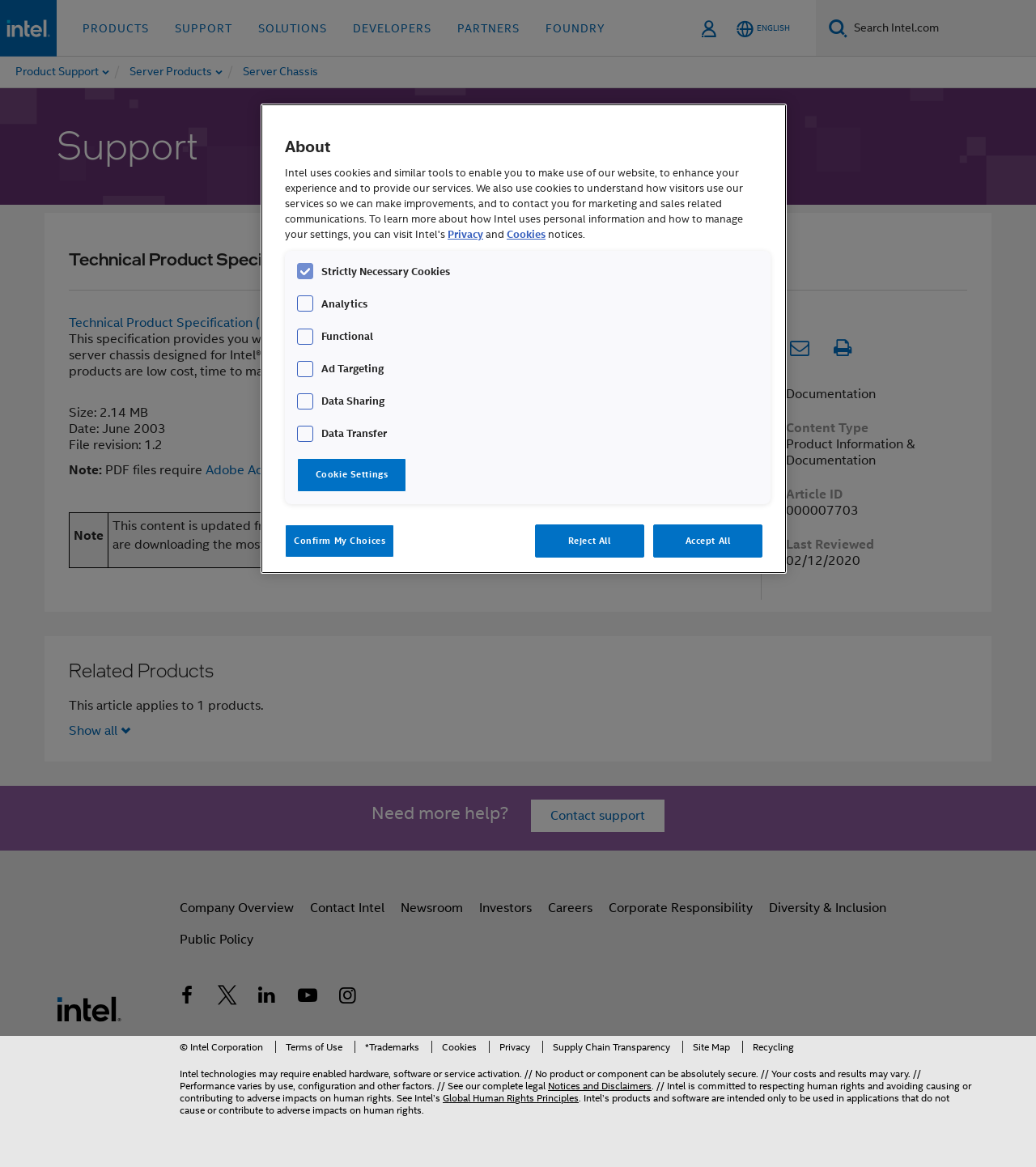Determine the bounding box coordinates for the clickable element required to fulfill the instruction: "View the 'Technical Product Specification (PDF)'". Provide the coordinates as four float numbers between 0 and 1, i.e., [left, top, right, bottom].

[0.066, 0.27, 0.278, 0.284]